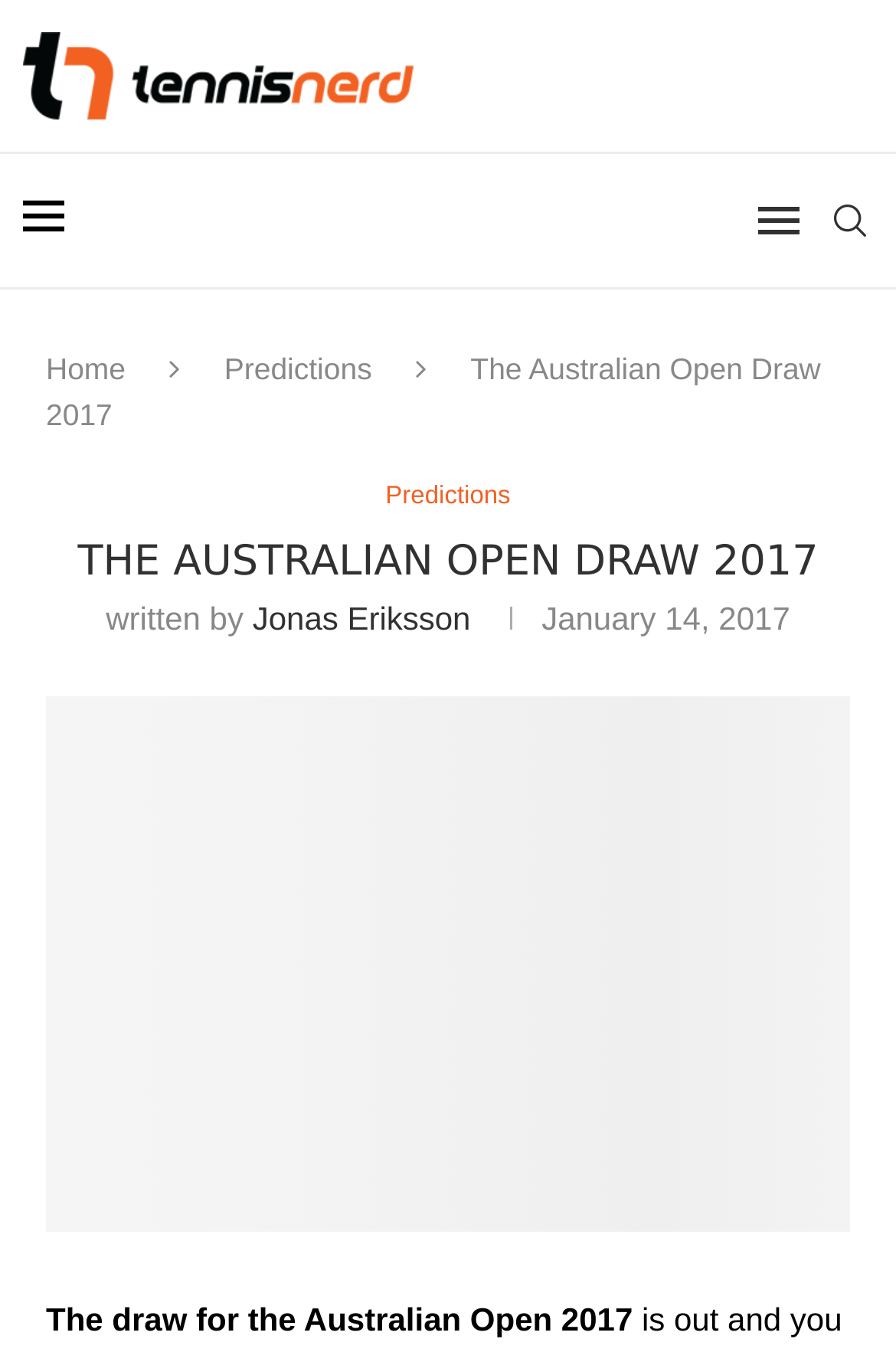Please answer the following question using a single word or phrase: 
Who wrote the article?

Jonas Eriksson